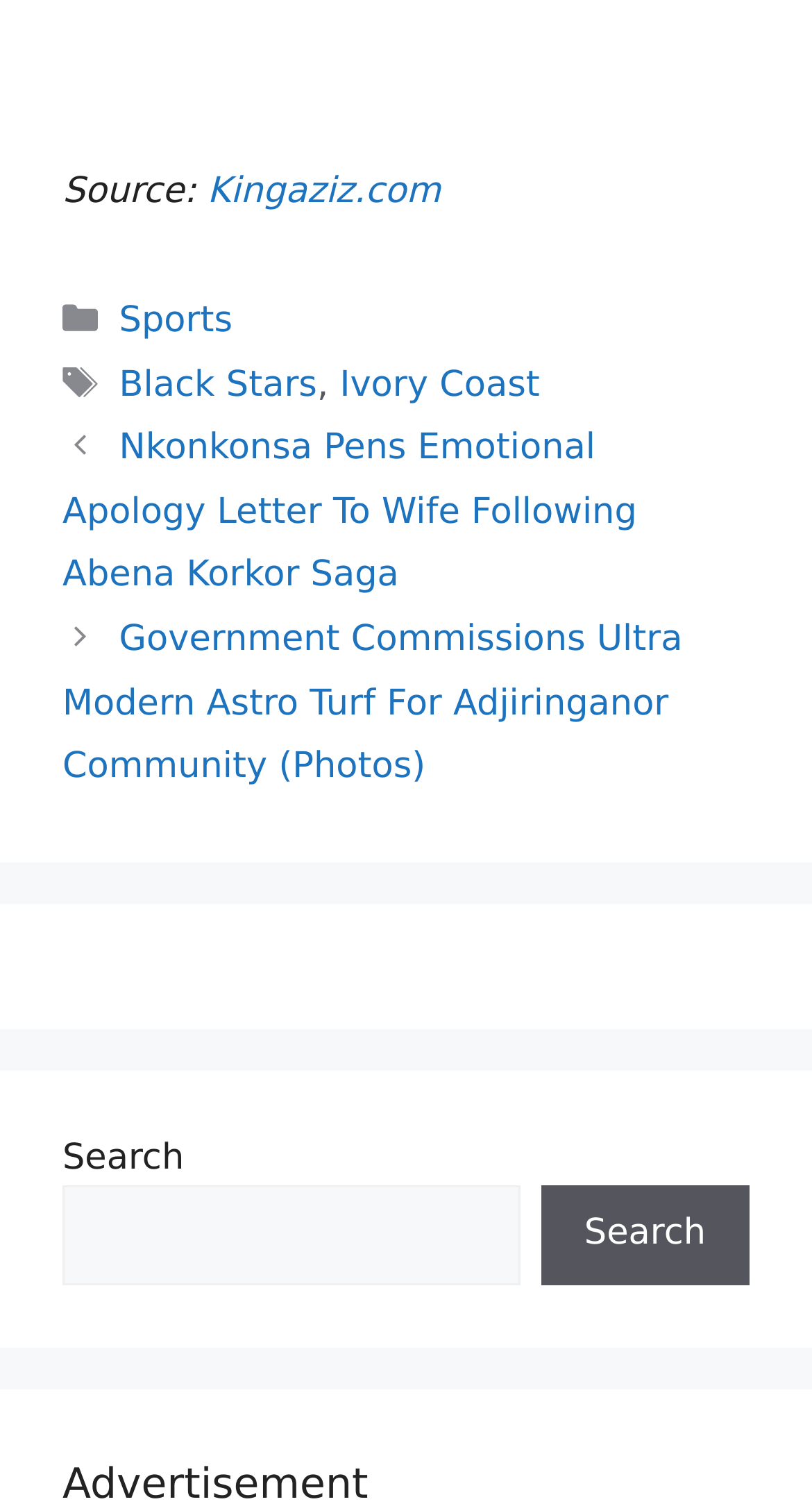What is the purpose of the search bar?
Could you give a comprehensive explanation in response to this question?

I looked at the search section and found a search bar with a button labeled 'Search'. The purpose of this search bar is to allow users to search the website for specific content.